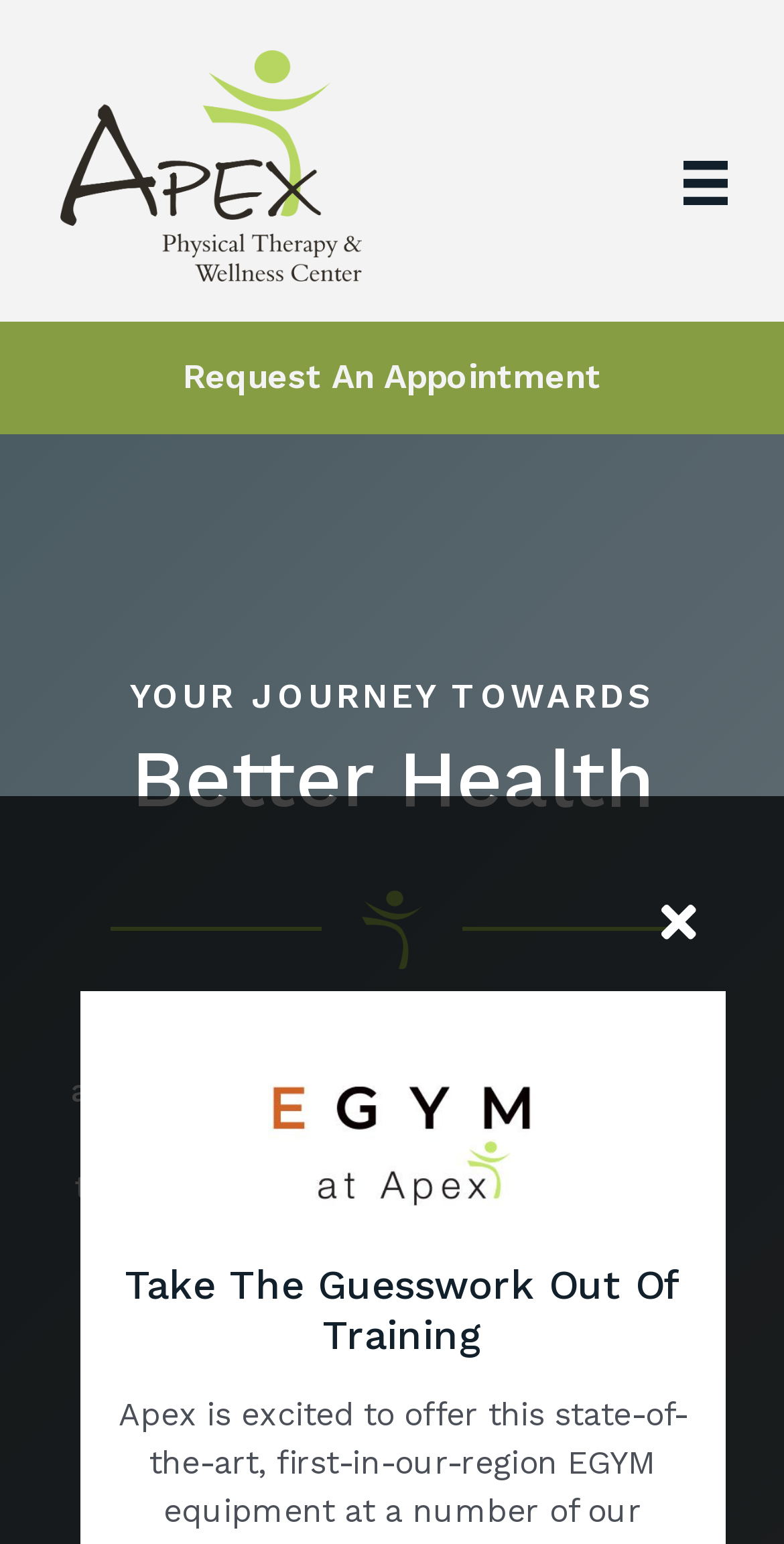Analyze and describe the webpage in a detailed narrative.

The webpage is about Apex Physical Therapy and Wellness Center, a private practice outpatient physical therapy clinic in North Dakota. At the top, there is a logo featuring stylized text and an icon of a figure with outstretched arms, representing a brand or partnership between EGYM and Apex.

Below the logo, there is a layout table with an image of a stylized green figure in motion at home, representing activity or sports, taking up about a quarter of the screen. To the right of the image, there is a paragraph of text describing the services offered by Apex, including recovery after surgery, injury treatment, chronic pain relief, and therapeutic relaxation.

Underneath the paragraph, there is a prominent button labeled "Explore Services" with a smaller text "EXPLORE SERVICES" inside. To the right of the button, there is a link to "Request An Appointment". 

Further down, there is another image of a stylized green figure in motion at home, similar to the one above. Below this image, there is a heading with the clinic's name, "Apex Physical Therapy & Wellness", followed by a list of locations, including West Fargo, West Fargo River's Bend, South Fargo, Jamestown, LaMoure, and Edgeley.

On the right side of the page, there is a section dedicated to EGYM equipment. The section starts with a heading "Take The Guesswork Out Of Training" and is followed by a paragraph of text explaining what EGYM is and how it helps with strength training. Below the text, there is a button labeled "About The Egym" with a smaller text "ABOUT THE EGYM" inside.